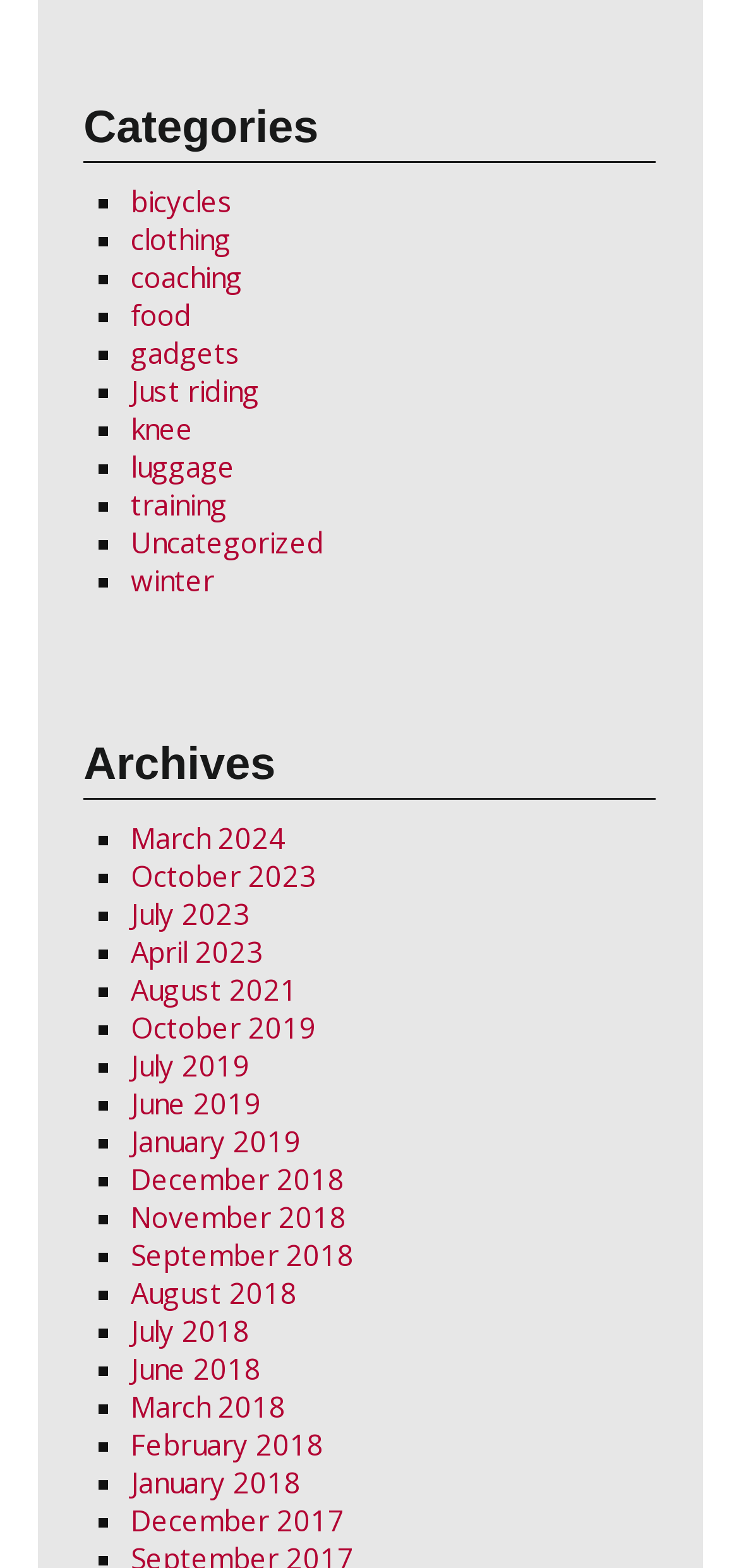Is there a category for 'winter sports'?
Based on the content of the image, thoroughly explain and answer the question.

I looked at the list of categories under the 'Categories' heading and did not find a category specifically for 'winter sports', although there is a category called 'winter'.